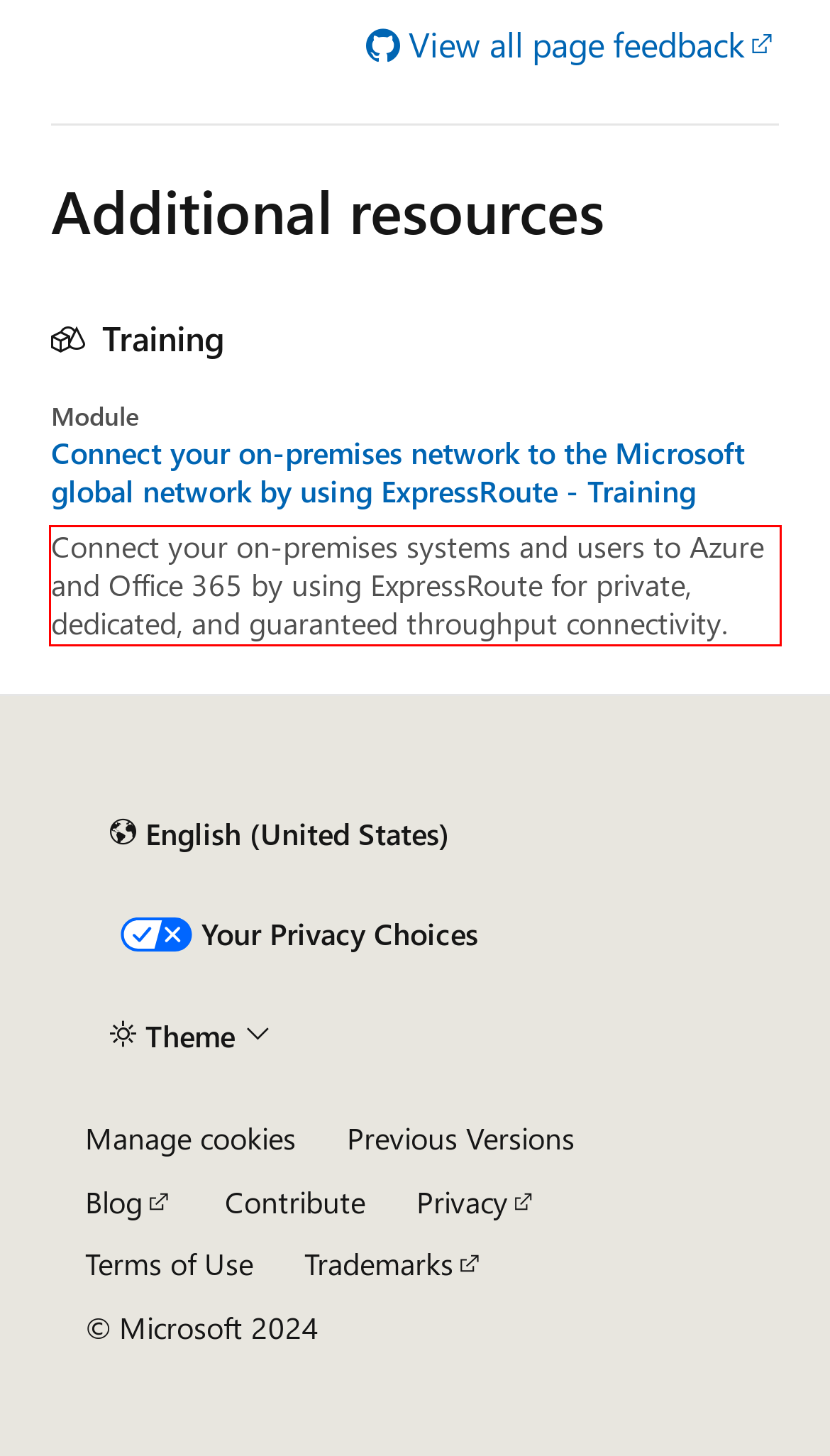There is a UI element on the webpage screenshot marked by a red bounding box. Extract and generate the text content from within this red box.

Connect your on-premises systems and users to Azure and Office 365 by using ExpressRoute for private, dedicated, and guaranteed throughput connectivity.